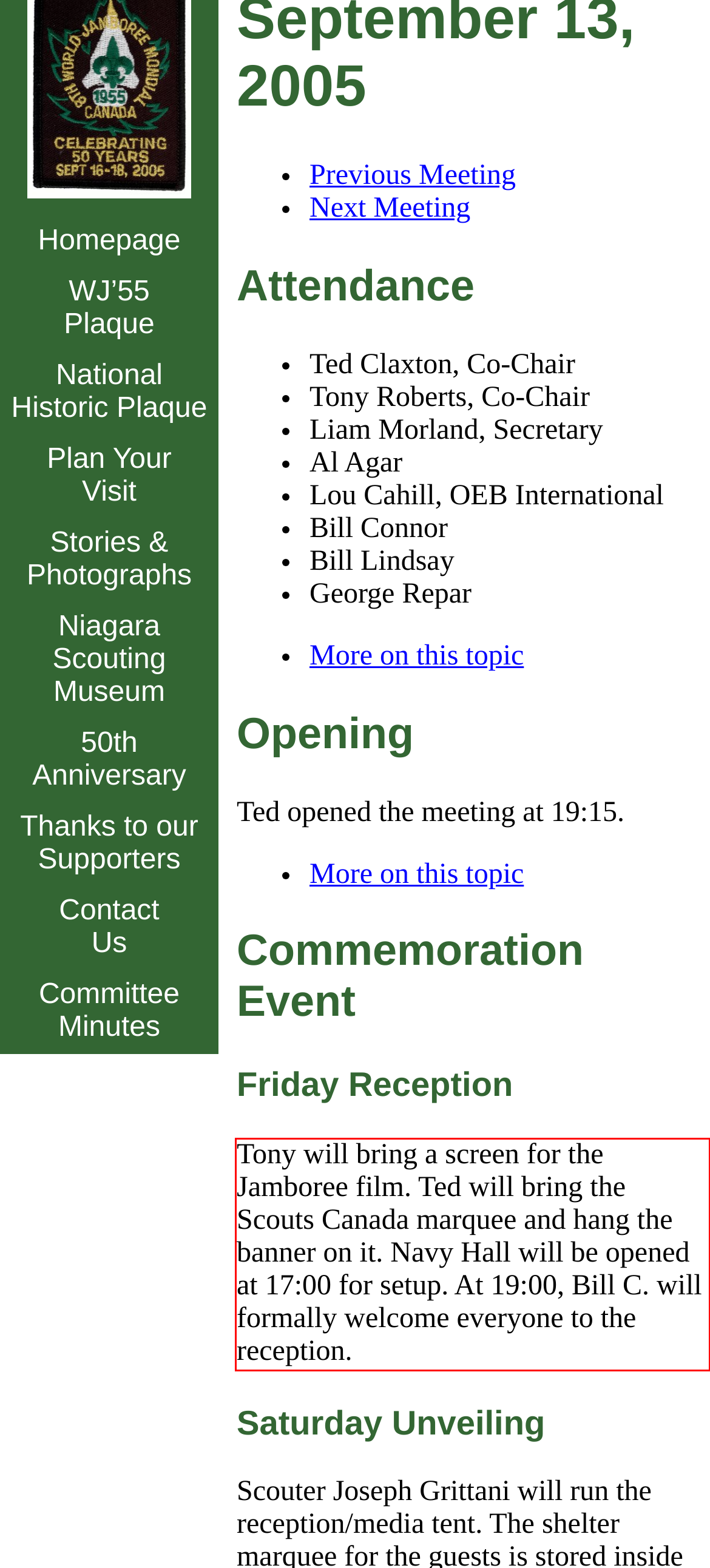There is a screenshot of a webpage with a red bounding box around a UI element. Please use OCR to extract the text within the red bounding box.

Tony will bring a screen for the Jamboree film. Ted will bring the Scouts Canada marquee and hang the banner on it. Navy Hall will be opened at 17:00 for setup. At 19:00, Bill C. will formally welcome everyone to the reception.